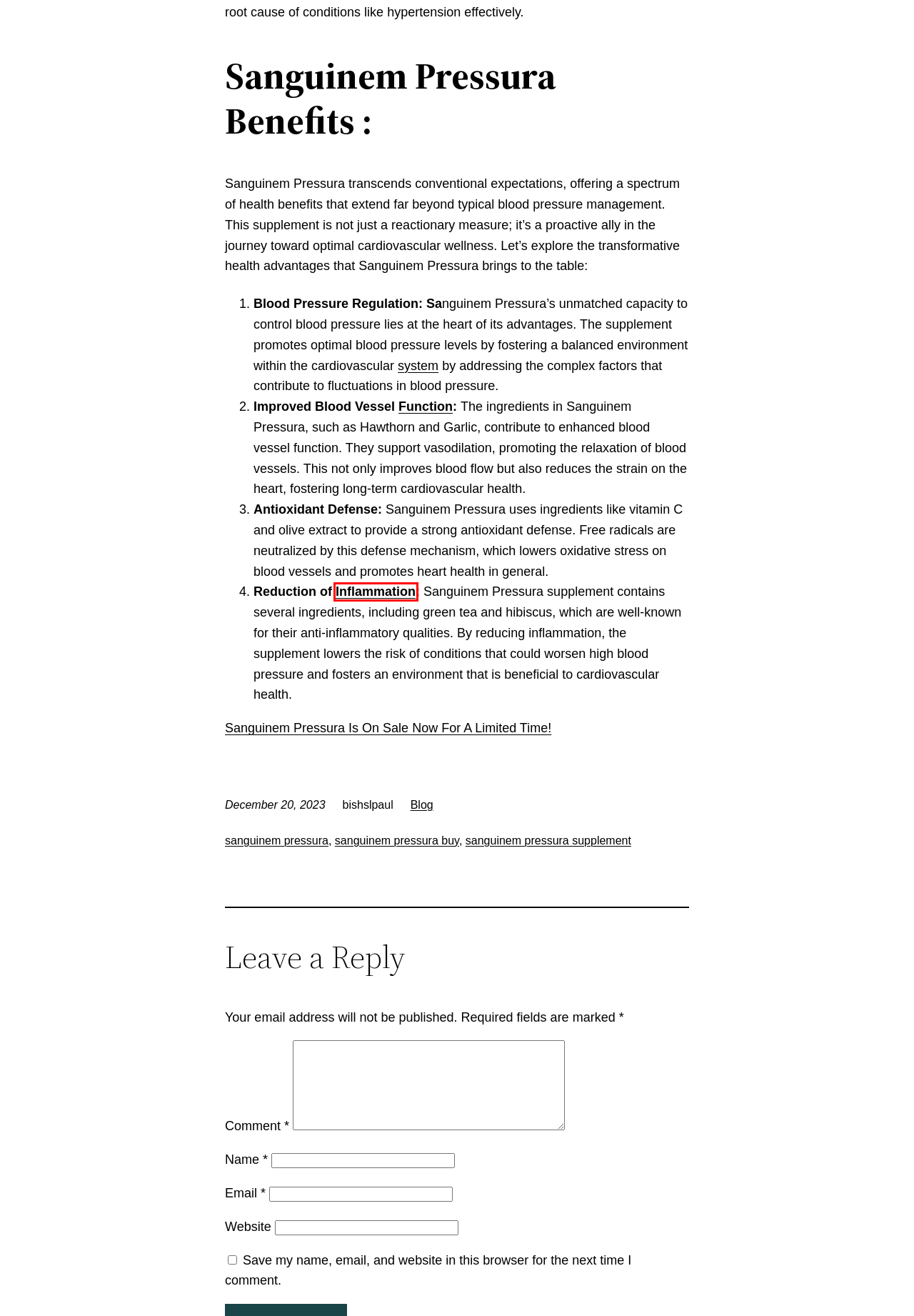View the screenshot of the webpage containing a red bounding box around a UI element. Select the most fitting webpage description for the new page shown after the element in the red bounding box is clicked. Here are the candidates:
A. sanguinem pressura buy - Best Health Supplement On ClickBank
B. Puravive Reviews: Real of Fake Weight Loss Supplement? - Best Health Supplement On ClickBank
C. Best Health Supplement On ClickBank
D. sanguinem pressura - Best Health Supplement On ClickBank
E. sanguinem pressura supplement - Best Health Supplement On ClickBank
F. Clavusin™ - No 1. Nail Fungus Solution
G. Sanguinem Pressura™ - OFFICIAL
H. Blog - Best Health Supplement On ClickBank

F